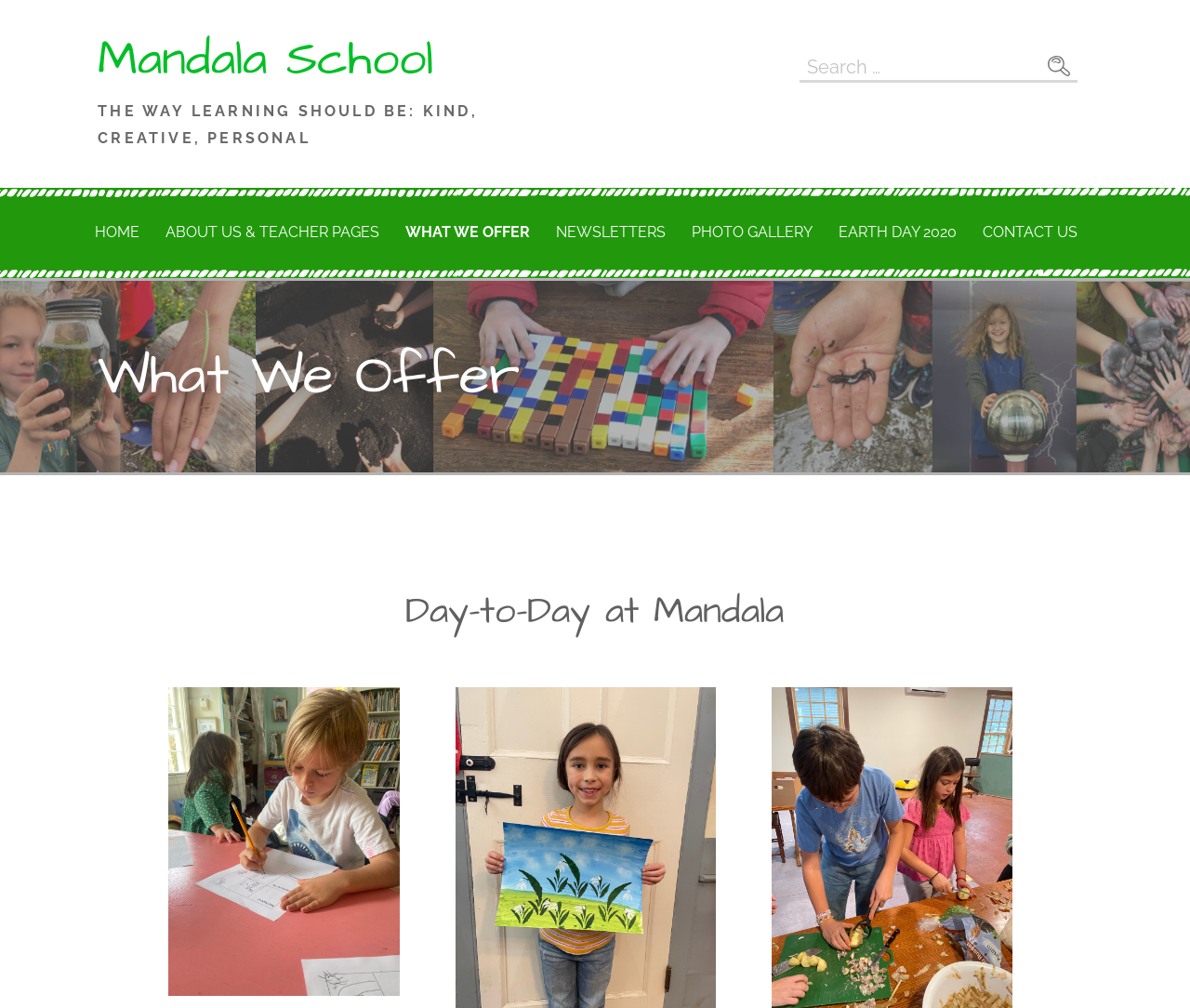What is the purpose of the button with the text 'Search'?
Carefully analyze the image and provide a detailed answer to the question.

The button with the text 'Search' is likely used to initiate a search query, as it is located next to the search box and has a clear label indicating its purpose.